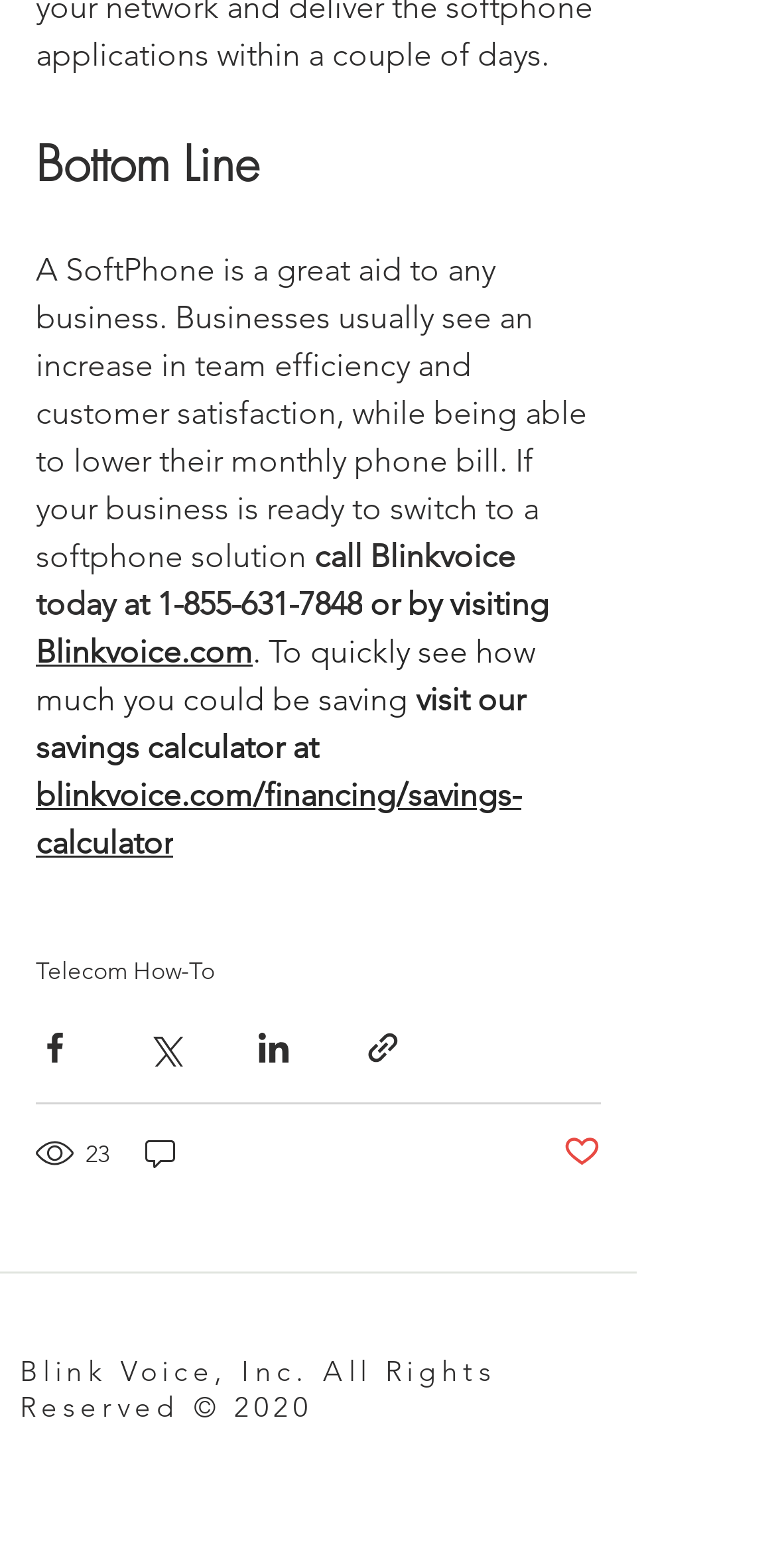Identify the bounding box coordinates of the clickable region required to complete the instruction: "Visit 'Telecom How-To'". The coordinates should be given as four float numbers within the range of 0 and 1, i.e., [left, top, right, bottom].

[0.046, 0.609, 0.277, 0.628]